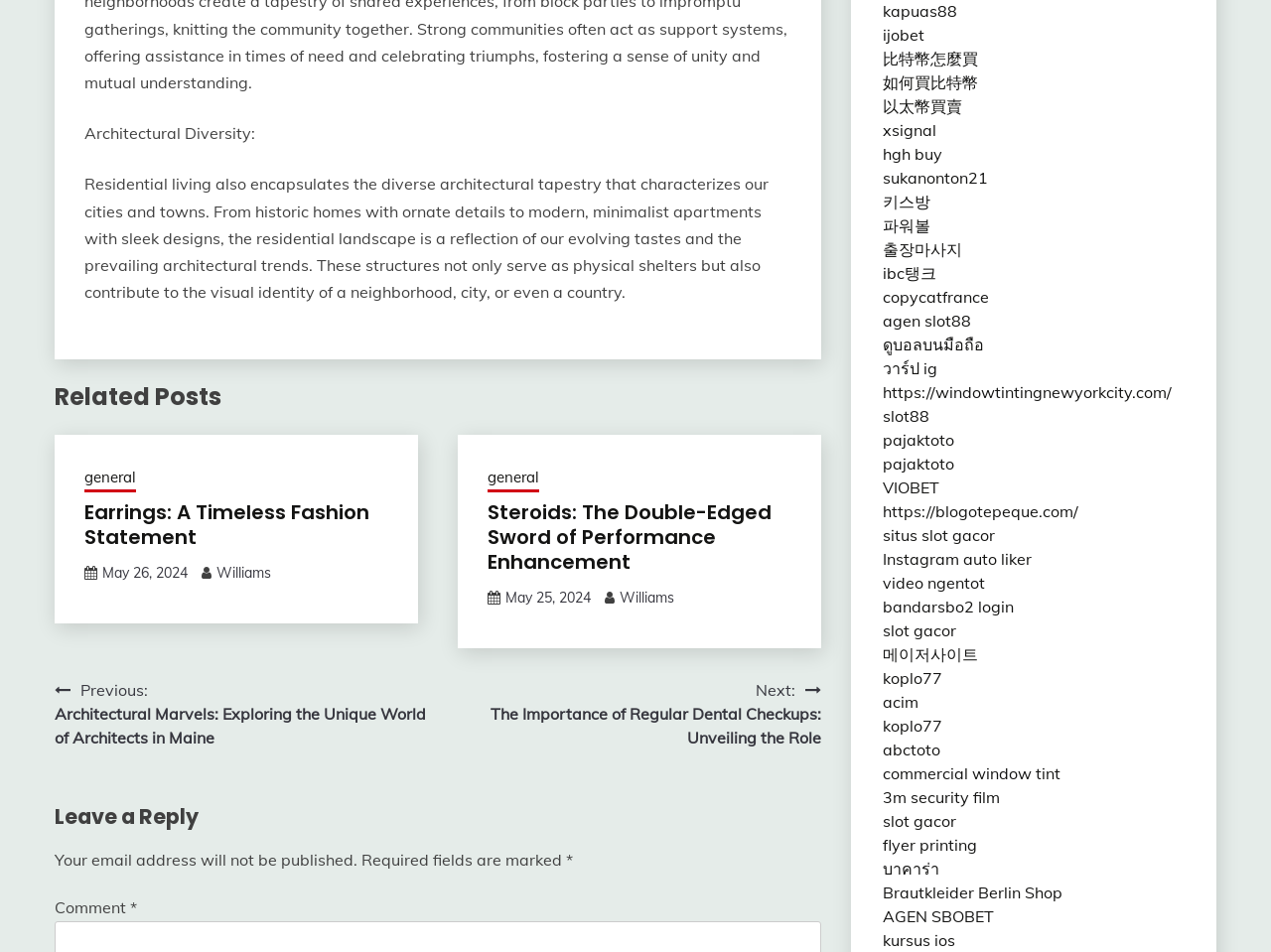Can you find the bounding box coordinates for the element that needs to be clicked to execute this instruction: "Click on 'Leave a Reply'"? The coordinates should be given as four float numbers between 0 and 1, i.e., [left, top, right, bottom].

[0.043, 0.842, 0.646, 0.875]